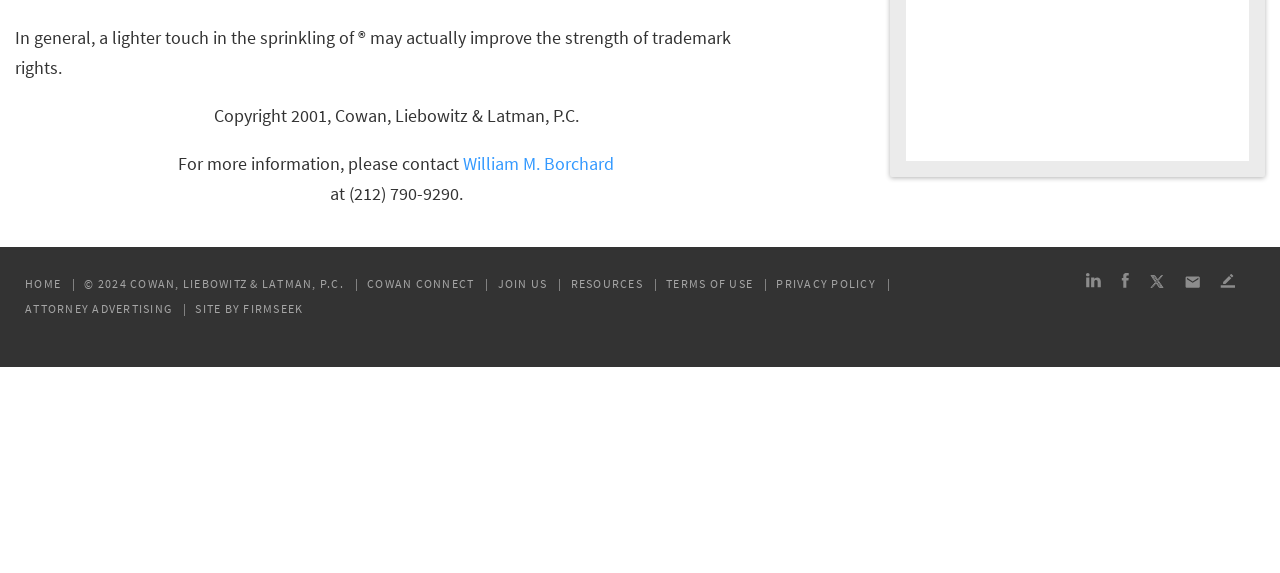Please predict the bounding box coordinates of the element's region where a click is necessary to complete the following instruction: "Click COWAN CONNECT". The coordinates should be represented by four float numbers between 0 and 1, i.e., [left, top, right, bottom].

[0.287, 0.483, 0.371, 0.508]